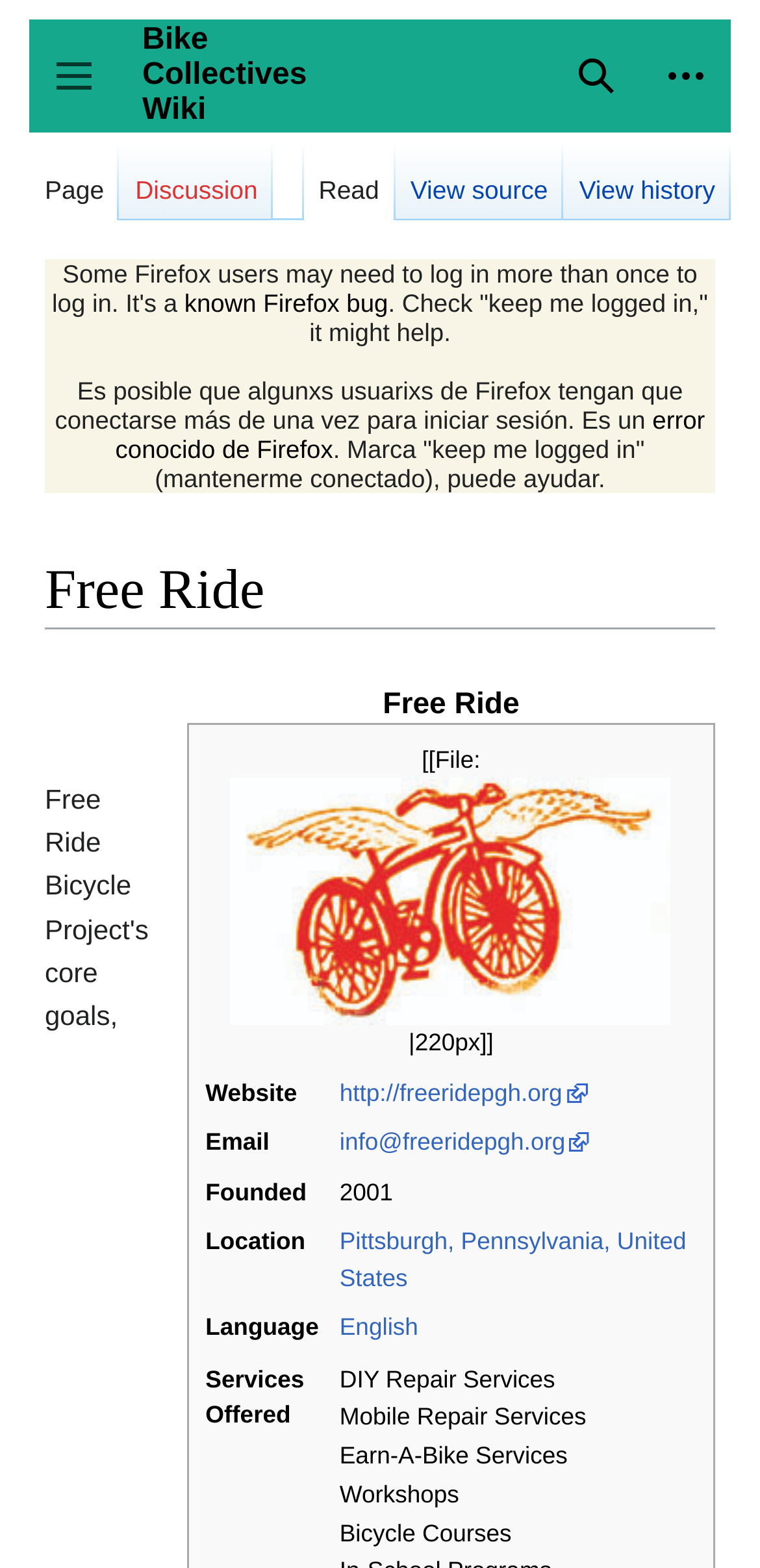Please pinpoint the bounding box coordinates for the region I should click to adhere to this instruction: "Visit Website".

[0.447, 0.688, 0.773, 0.706]